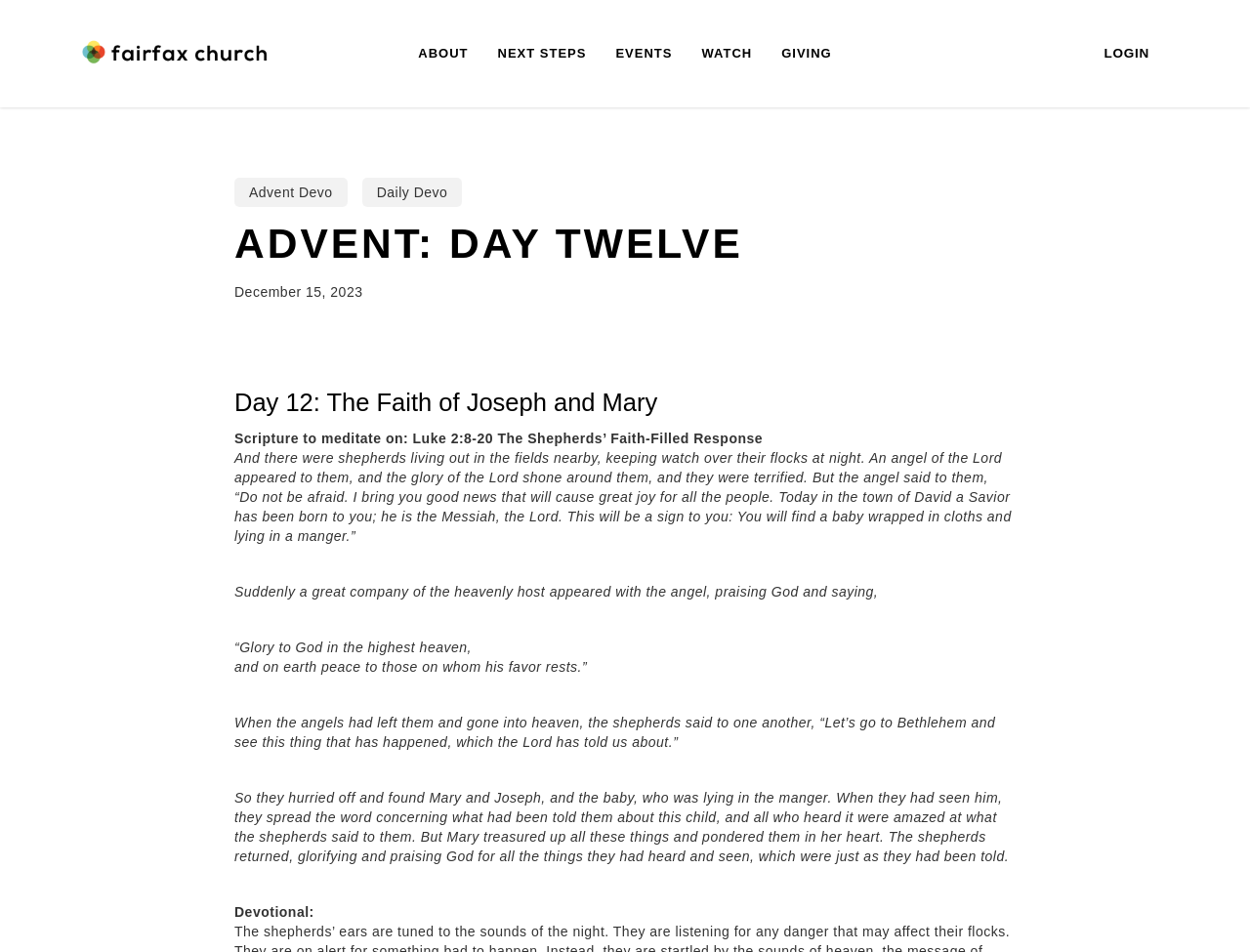Determine the bounding box coordinates of the target area to click to execute the following instruction: "Click on the Fairfax Church link."

[0.062, 0.031, 0.219, 0.082]